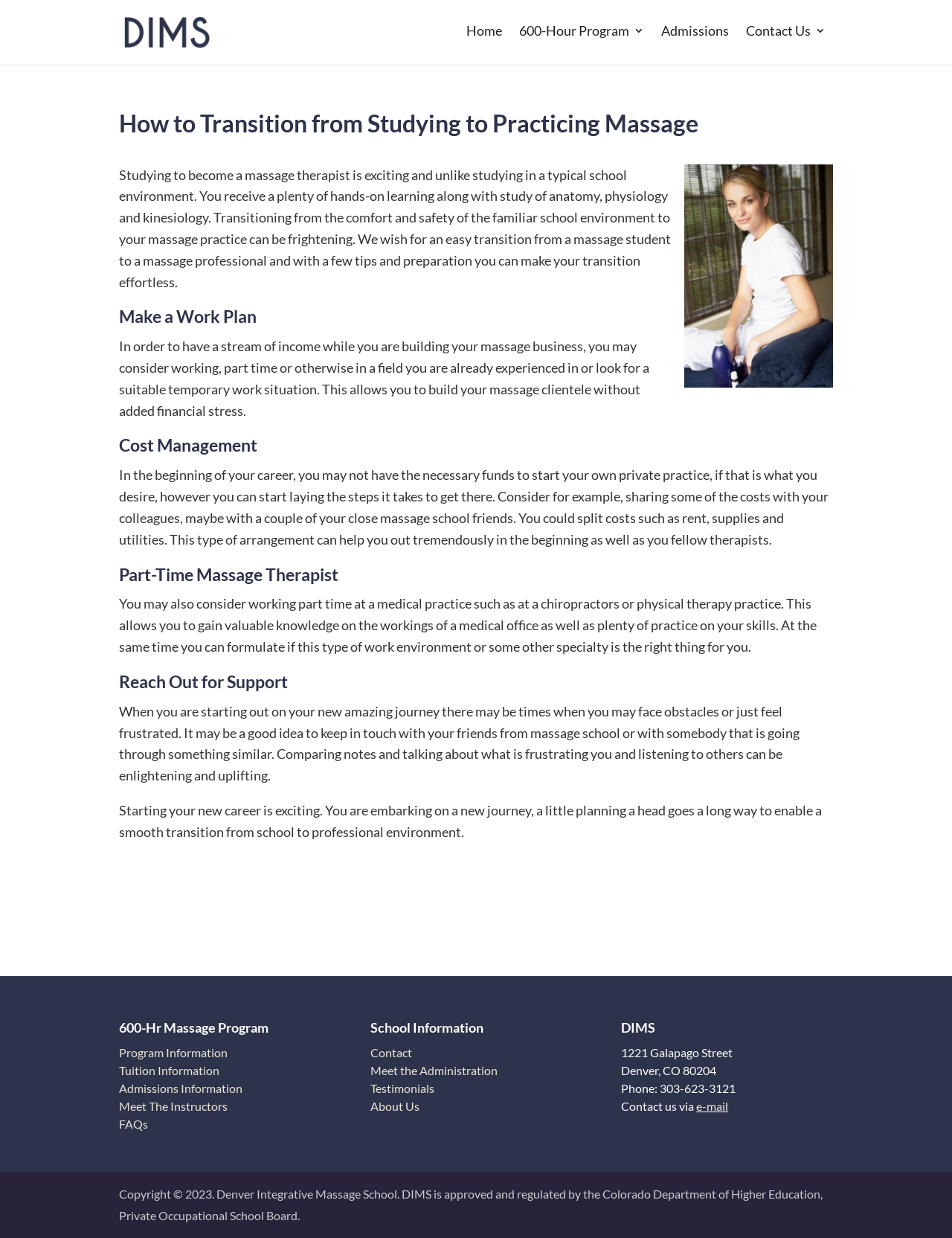Find the bounding box coordinates of the element to click in order to complete the given instruction: "Contact the Denver Massage School."

[0.389, 0.845, 0.432, 0.856]